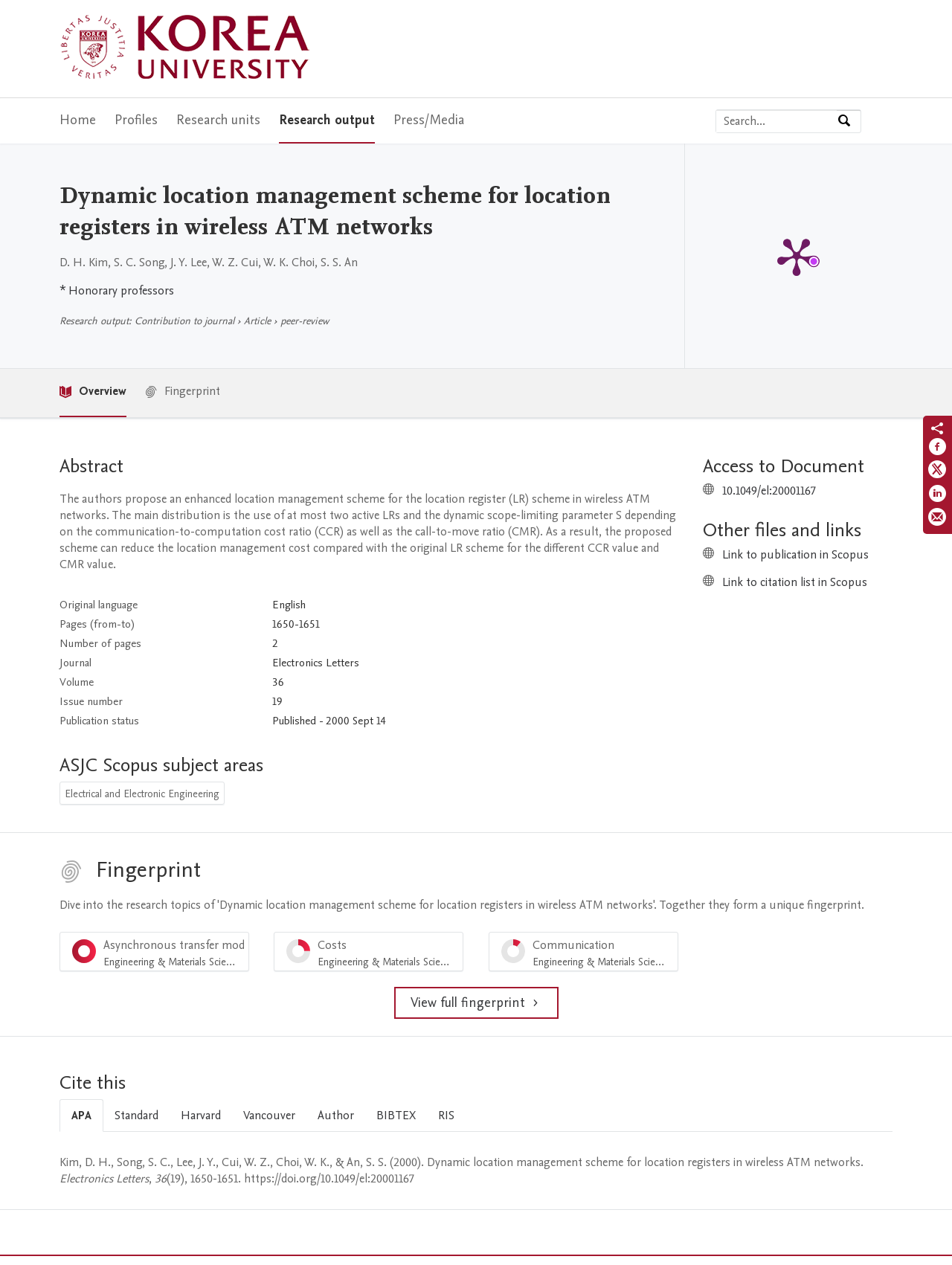Please locate the clickable area by providing the bounding box coordinates to follow this instruction: "Cite this in APA style".

[0.062, 0.869, 0.109, 0.895]